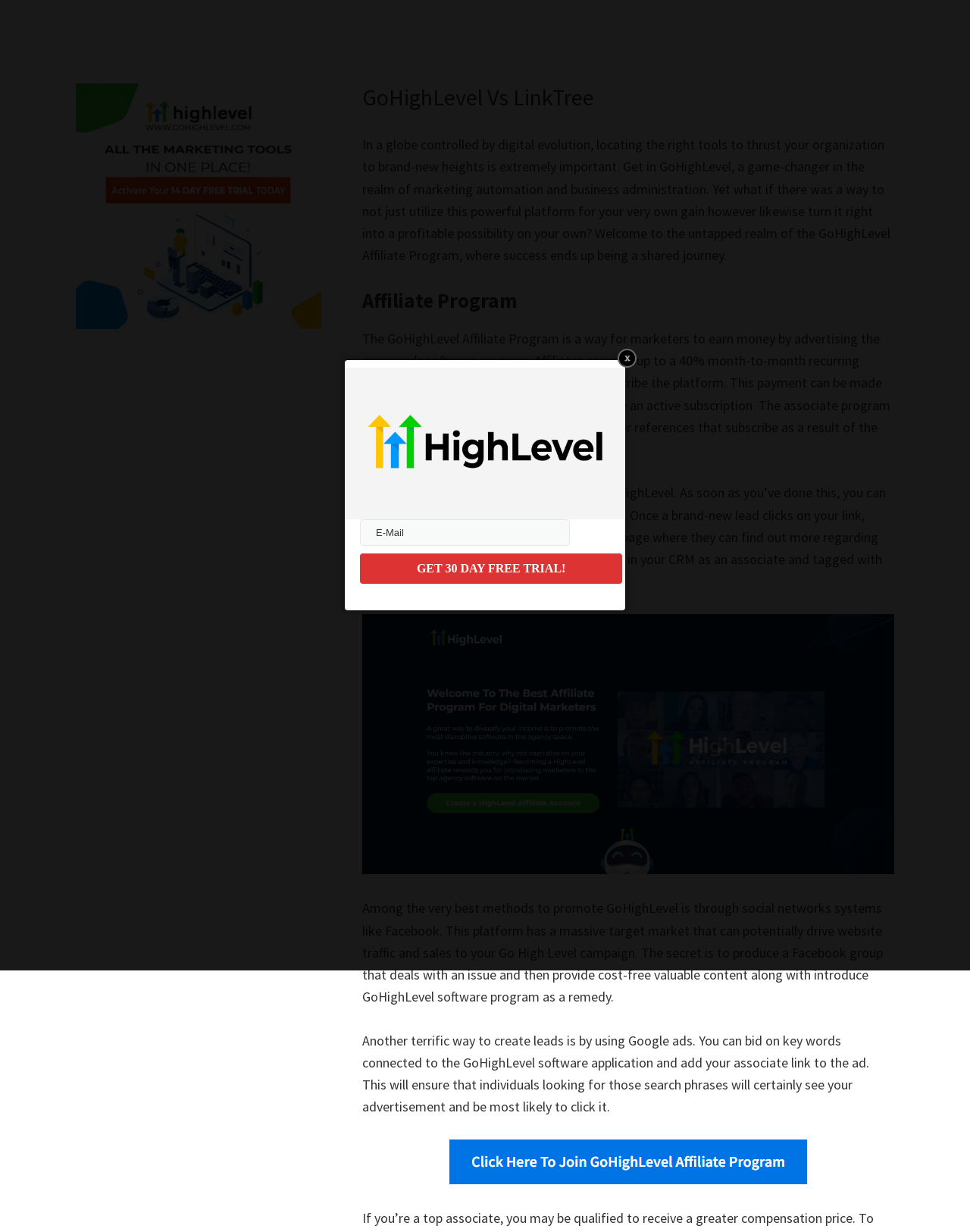Answer the question briefly using a single word or phrase: 
How much commission can affiliates earn?

Up to 40% monthly